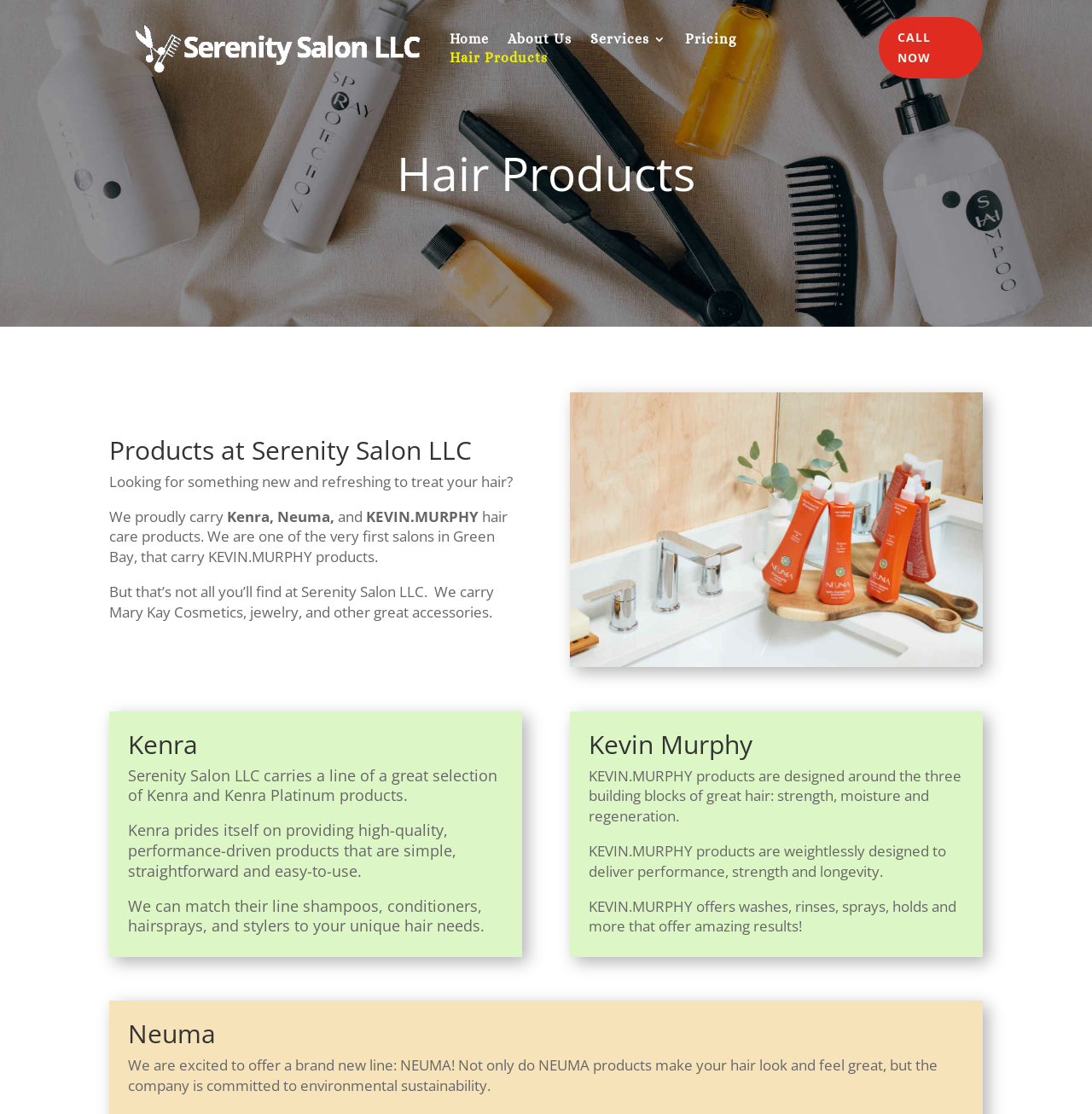Using the given element description, provide the bounding box coordinates (top-left x, top-left y, bottom-right x, bottom-right y) for the corresponding UI element in the screenshot: Patrick O’Brian

None